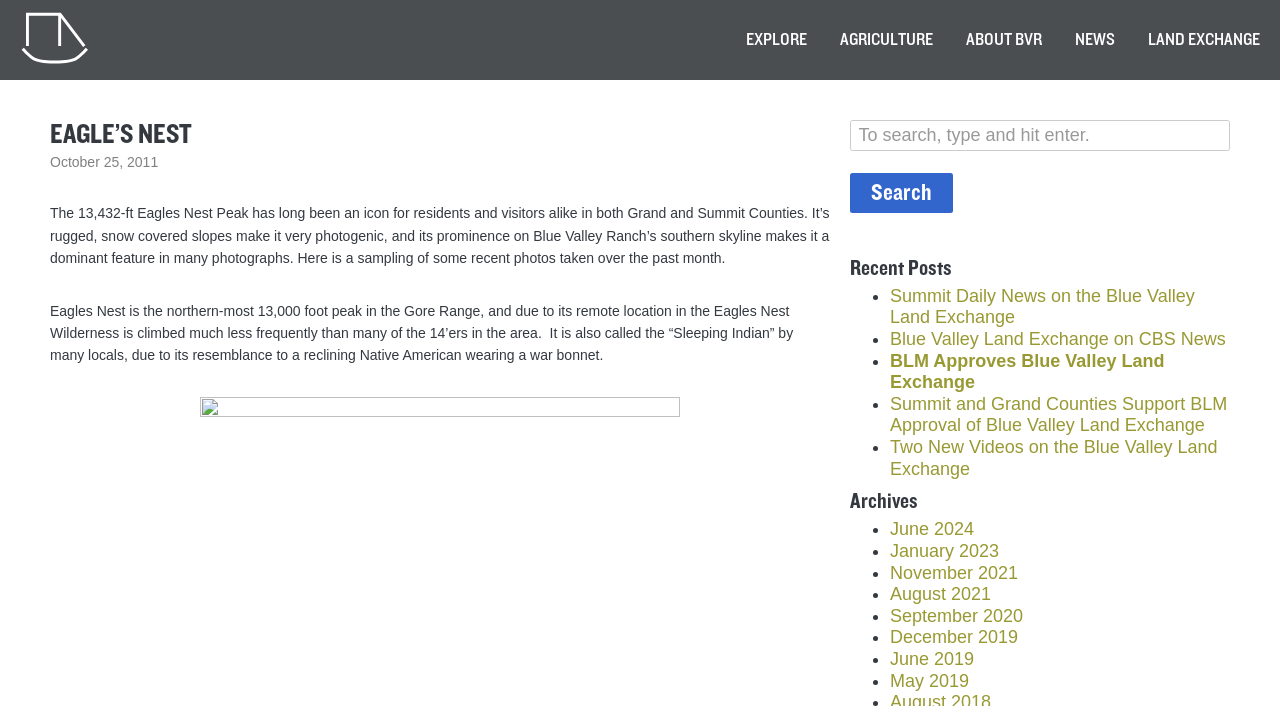Find the bounding box coordinates of the element I should click to carry out the following instruction: "Click the EXPLORE link".

[0.583, 0.042, 0.63, 0.071]